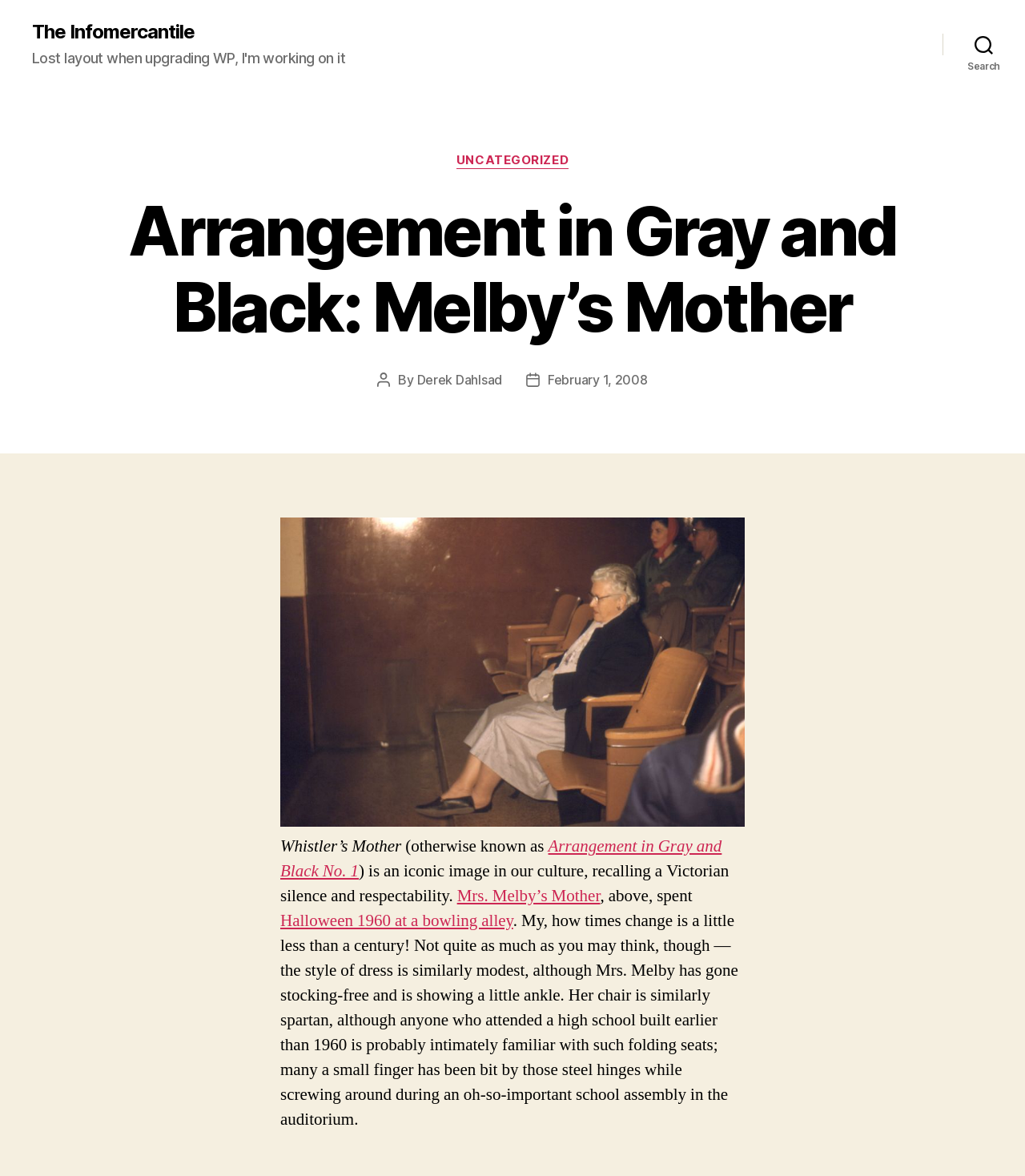What is the title of the article?
Carefully examine the image and provide a detailed answer to the question.

The title of the article can be found in the heading element with bounding box coordinates [0.109, 0.164, 0.891, 0.294]. It is 'Arrangement in Gray and Black: Melby’s Mother'.